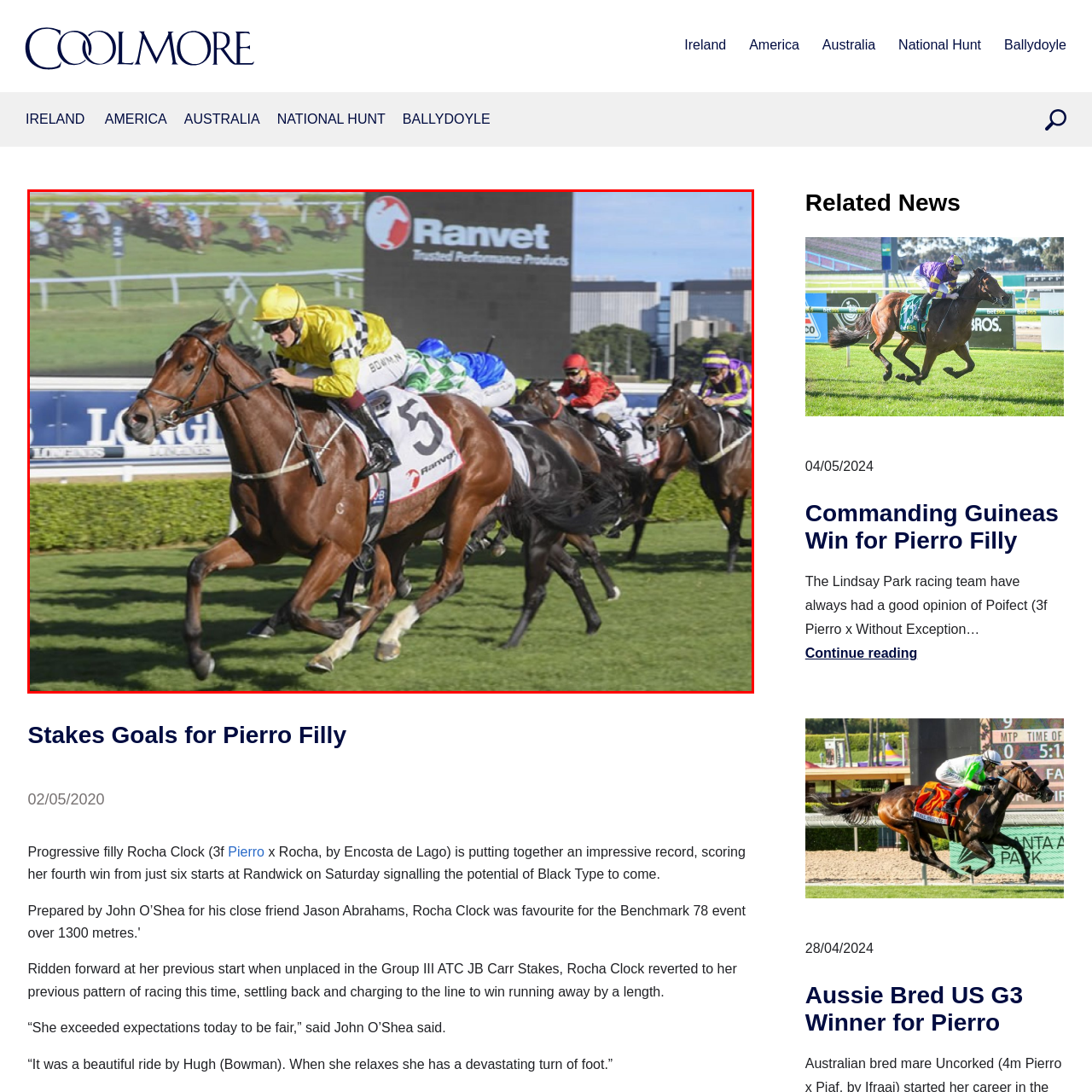Describe in detail the portion of the image that is enclosed within the red boundary.

In this dynamic racing scene at Randwick, a jockey in a bright yellow and black outfit rides a powerful thoroughbred horse, identified by the number "5" on its saddle cloth. The horse is in full stride, displaying an impressive burst of speed as it competes for the lead against several contenders in the background. The vibrant blue skies and lush green surroundings of the racetrack contrast against the colorful silks of the other jockeys, adding excitement to the moment. This image captures the thrill of horse racing, showcasing the skill of both the horse and rider as they navigate the course towards victory.